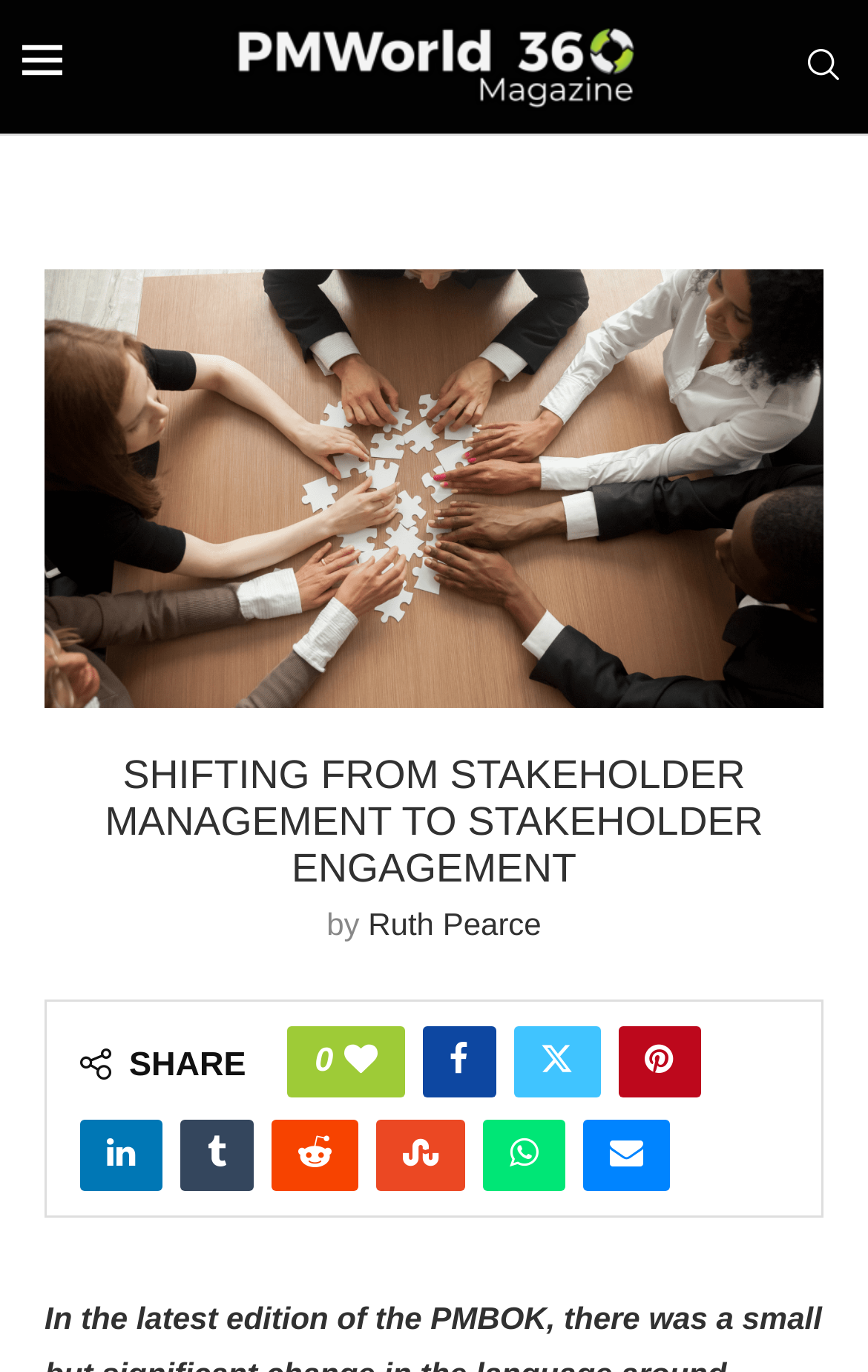Determine the webpage's heading and output its text content.

SHIFTING FROM STAKEHOLDER MANAGEMENT TO STAKEHOLDER ENGAGEMENT